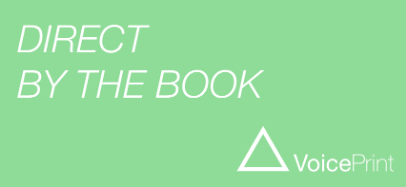Please respond to the question with a concise word or phrase:
What is the name of the brand or organization associated with the logo?

VoicePrint